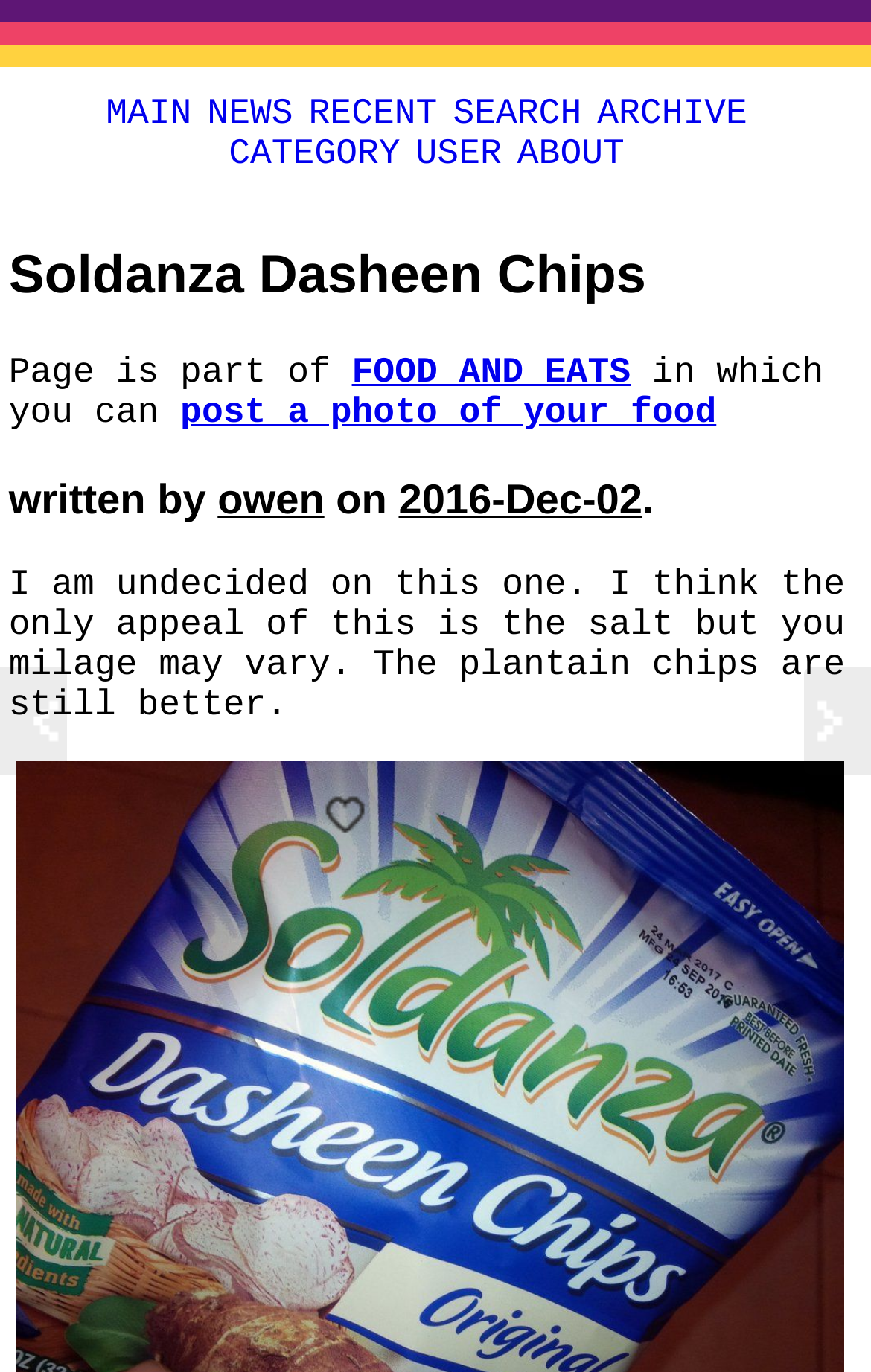Give a one-word or one-phrase response to the question:
Who wrote the article?

Owen